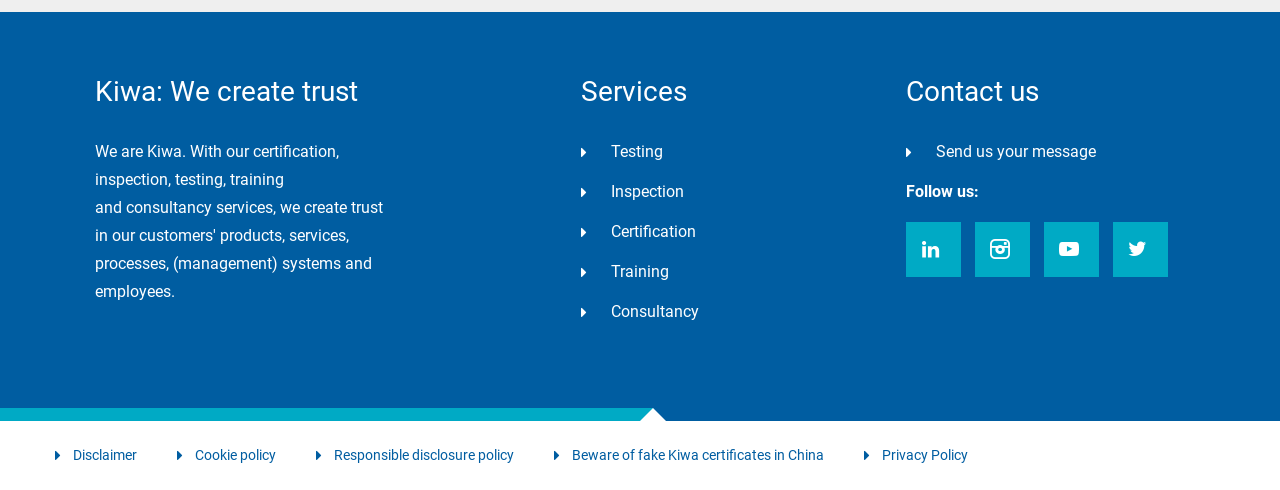Provide your answer in one word or a succinct phrase for the question: 
What services does Kiwa offer?

Testing, Inspection, Certification, Training, Consultancy